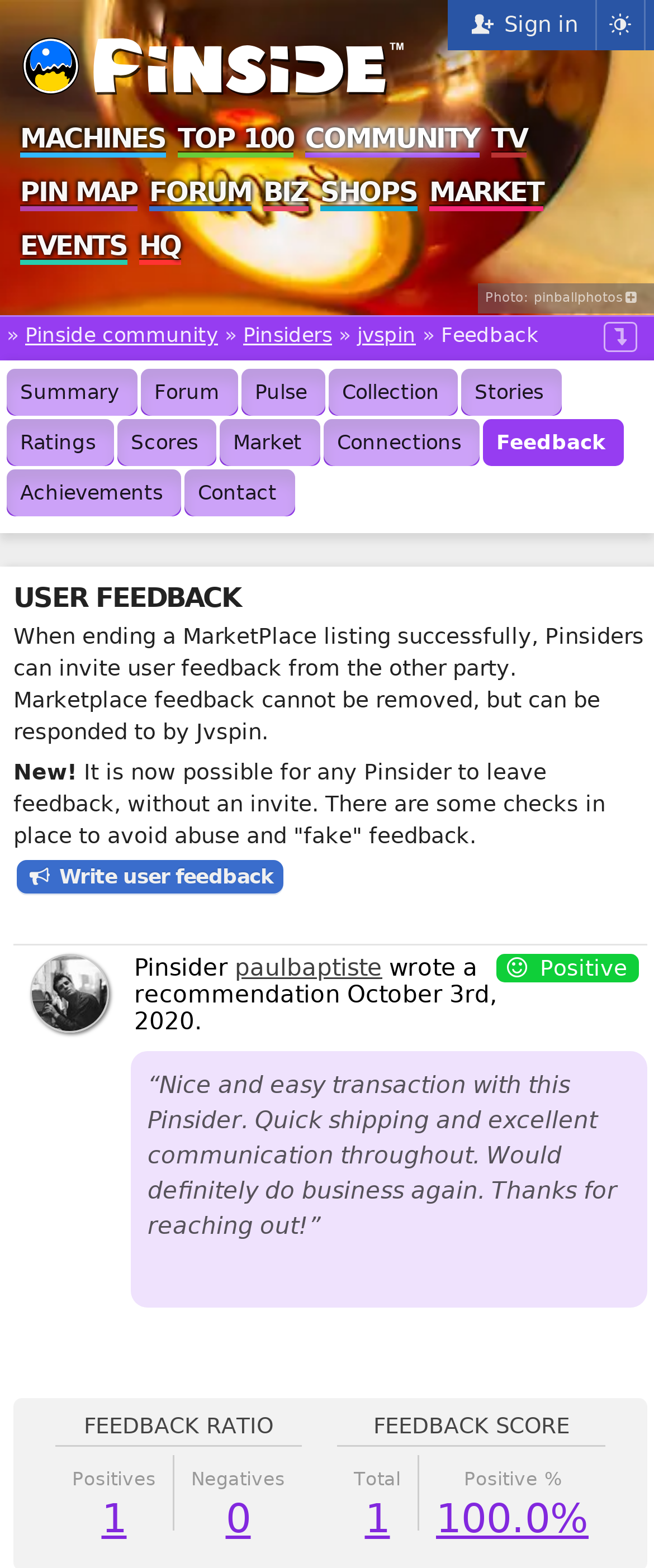Can you identify the bounding box coordinates of the clickable region needed to carry out this instruction: 'View feedback from paulbaptiste'? The coordinates should be four float numbers within the range of 0 to 1, stated as [left, top, right, bottom].

[0.359, 0.608, 0.585, 0.626]